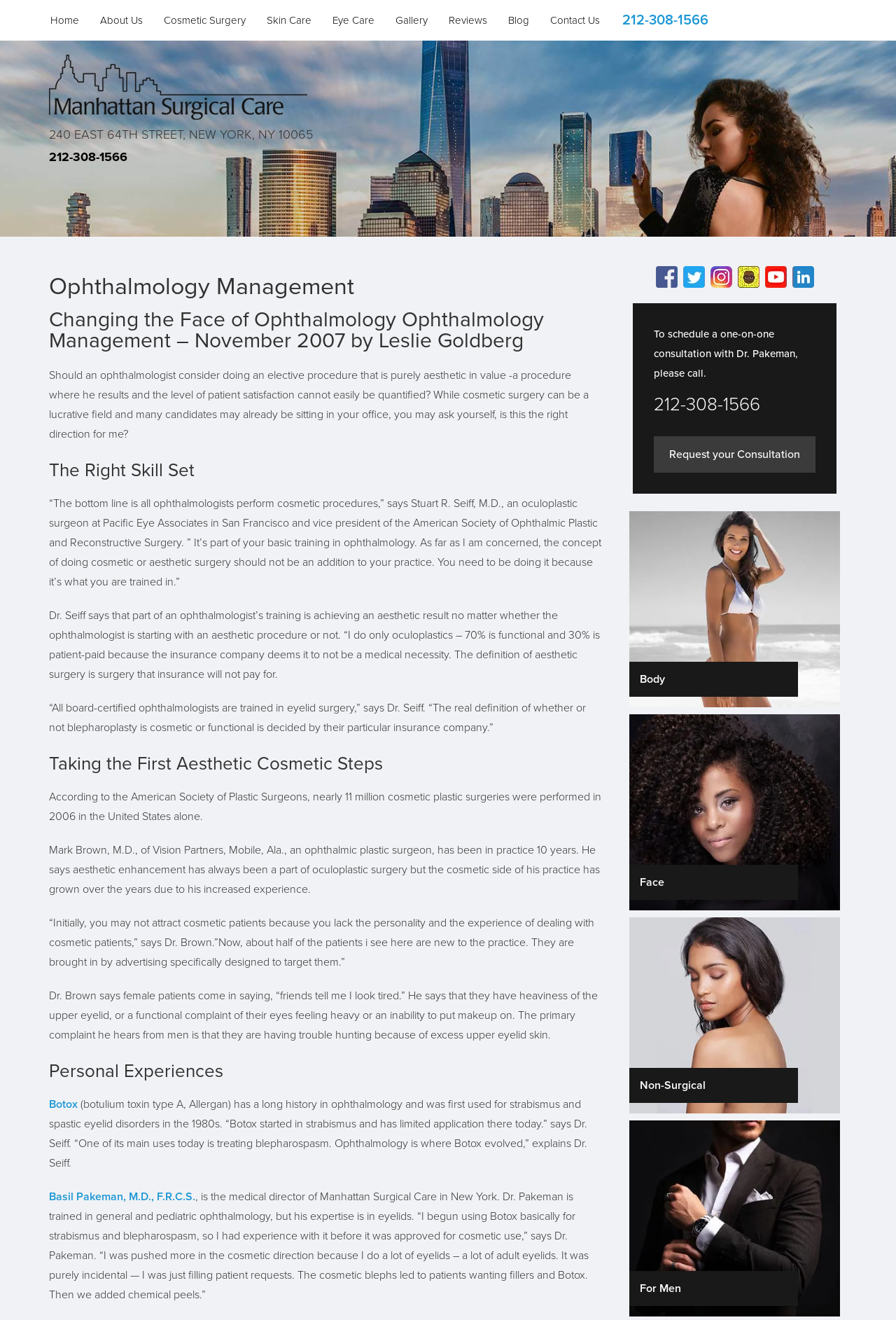Can you find the bounding box coordinates for the element that needs to be clicked to execute this instruction: "Learn about cosmetic surgery"? The coordinates should be given as four float numbers between 0 and 1, i.e., [left, top, right, bottom].

[0.173, 0.001, 0.284, 0.03]